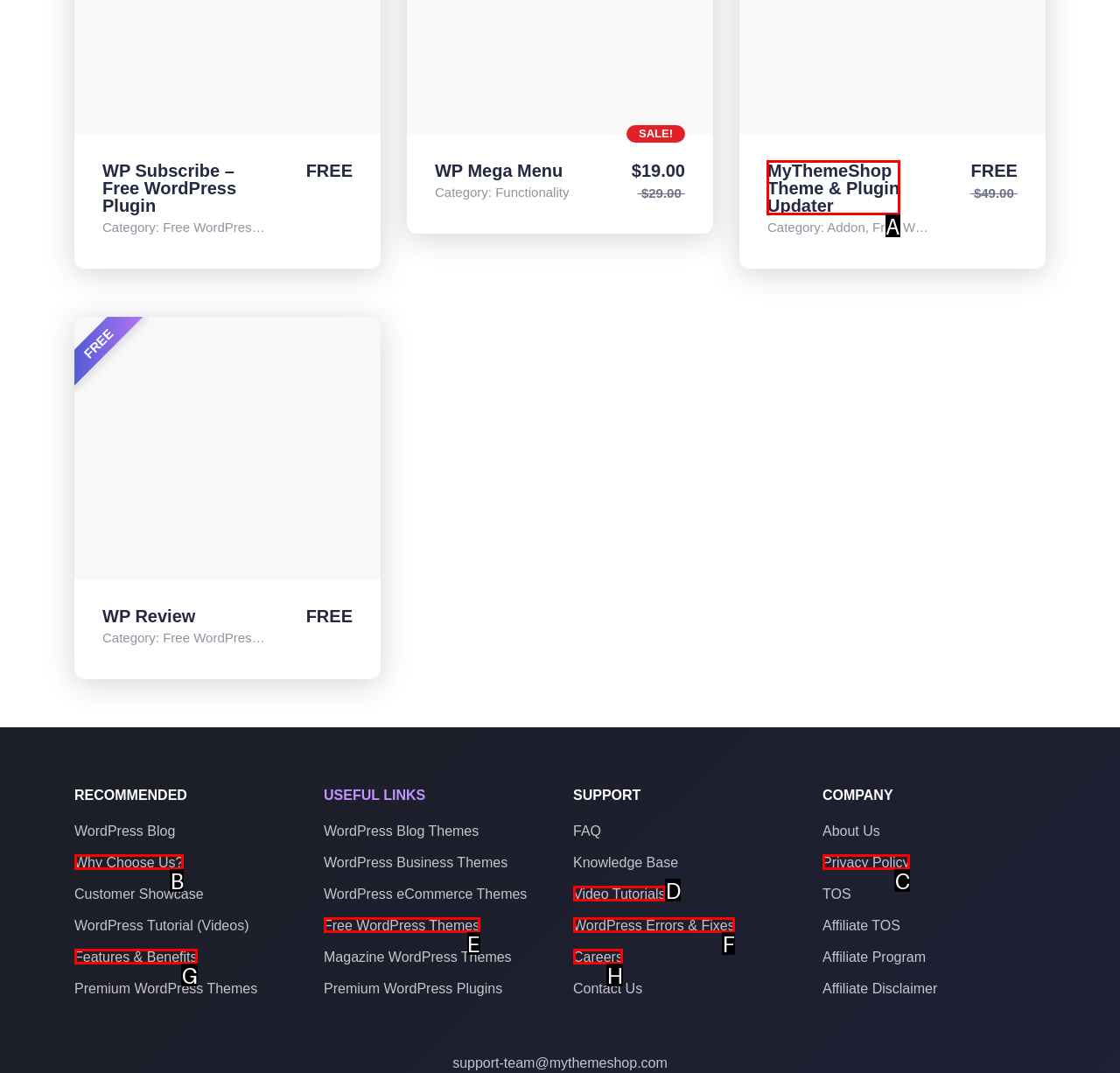Given the description: MyThemeShop Theme & Plugin Updater, pick the option that matches best and answer with the corresponding letter directly.

A